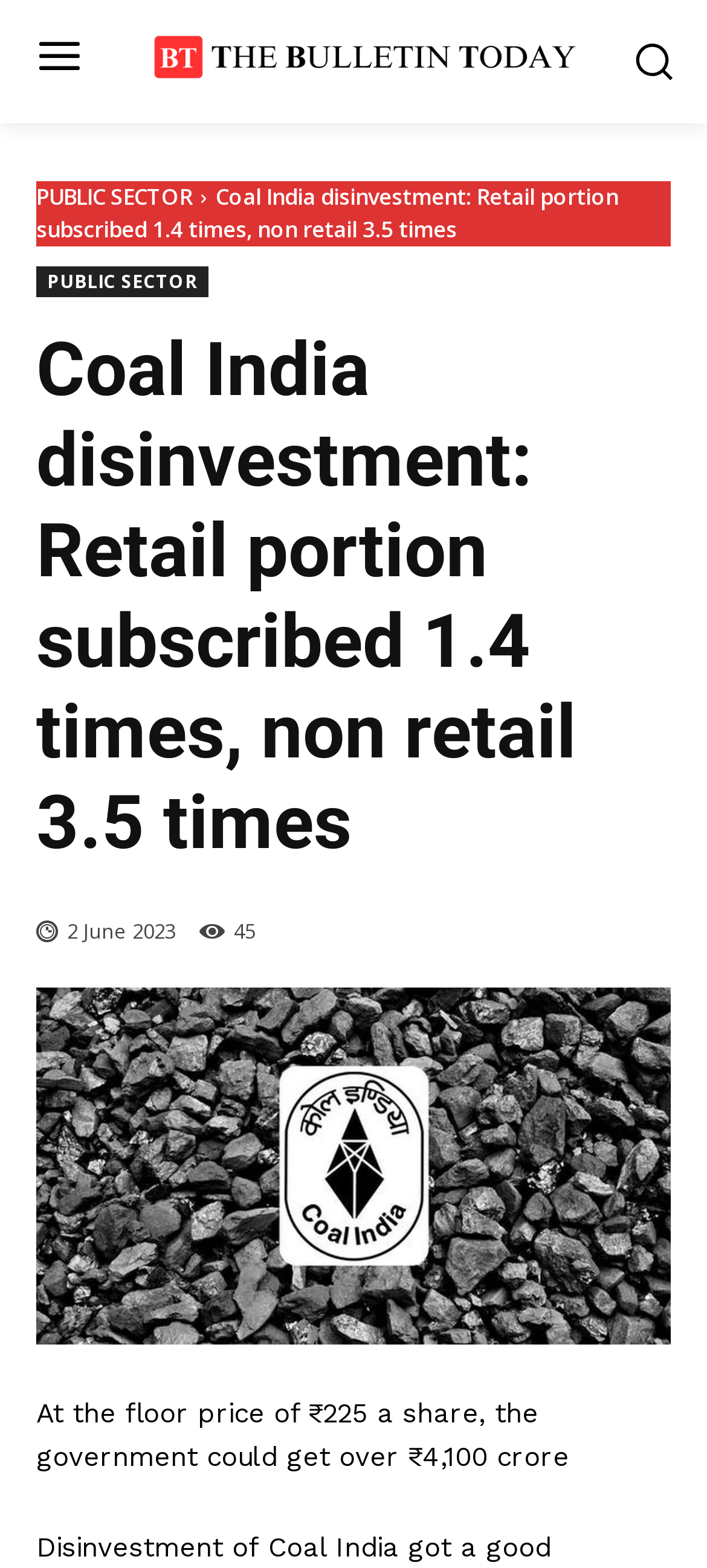What is the potential revenue from the disinvestment?
Provide an in-depth and detailed answer to the question.

The potential revenue from the disinvestment is 'over ₹4,100 crore' which is mentioned in the static text element with a bounding box of [0.051, 0.891, 0.805, 0.939]. This is mentioned at the floor price of ₹225 a share.